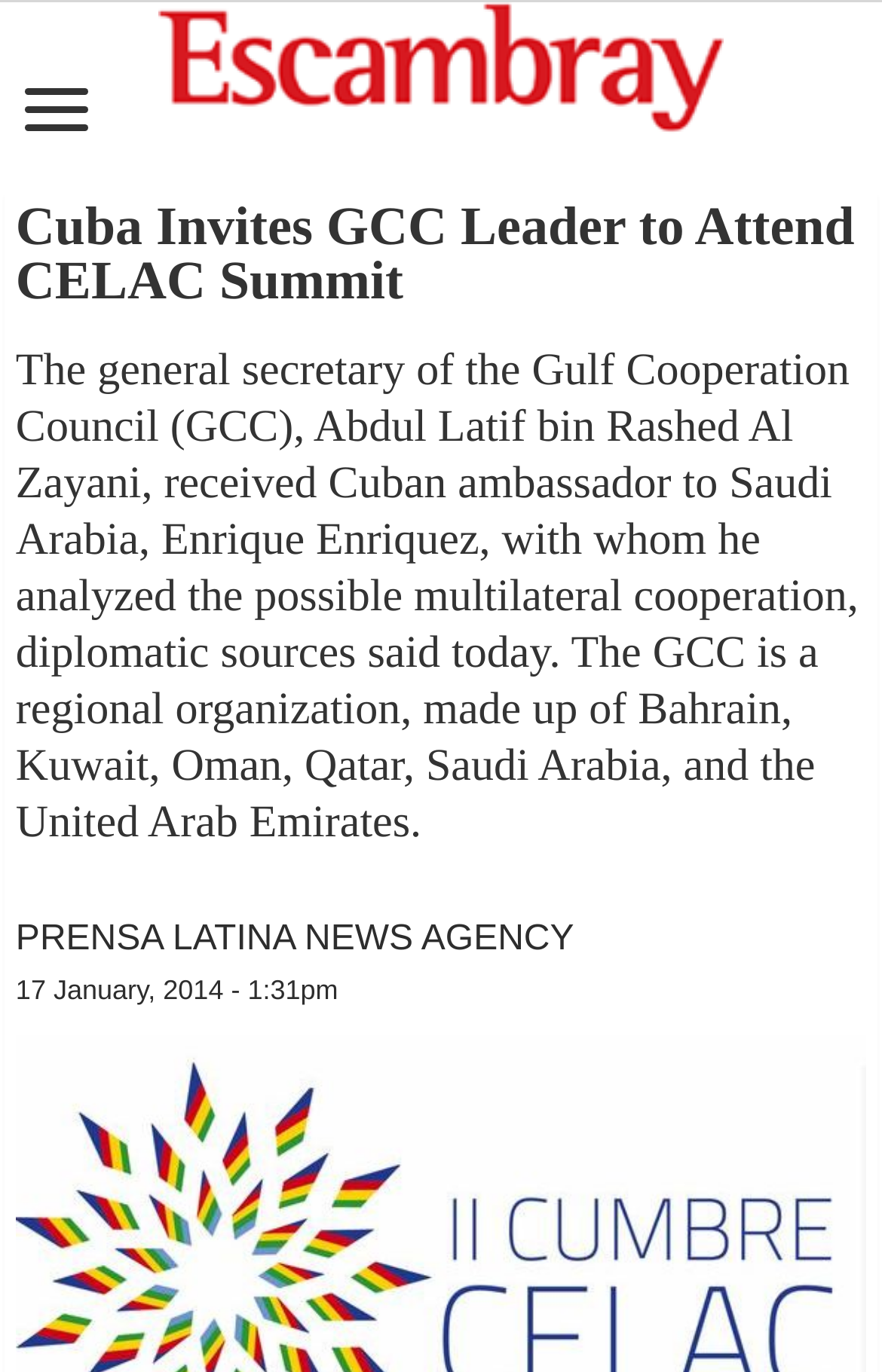Identify the bounding box coordinates for the UI element described as follows: "Escambray ENGLISH EDITION". Ensure the coordinates are four float numbers between 0 and 1, formatted as [left, top, right, bottom].

[0.179, 0.036, 0.821, 0.059]